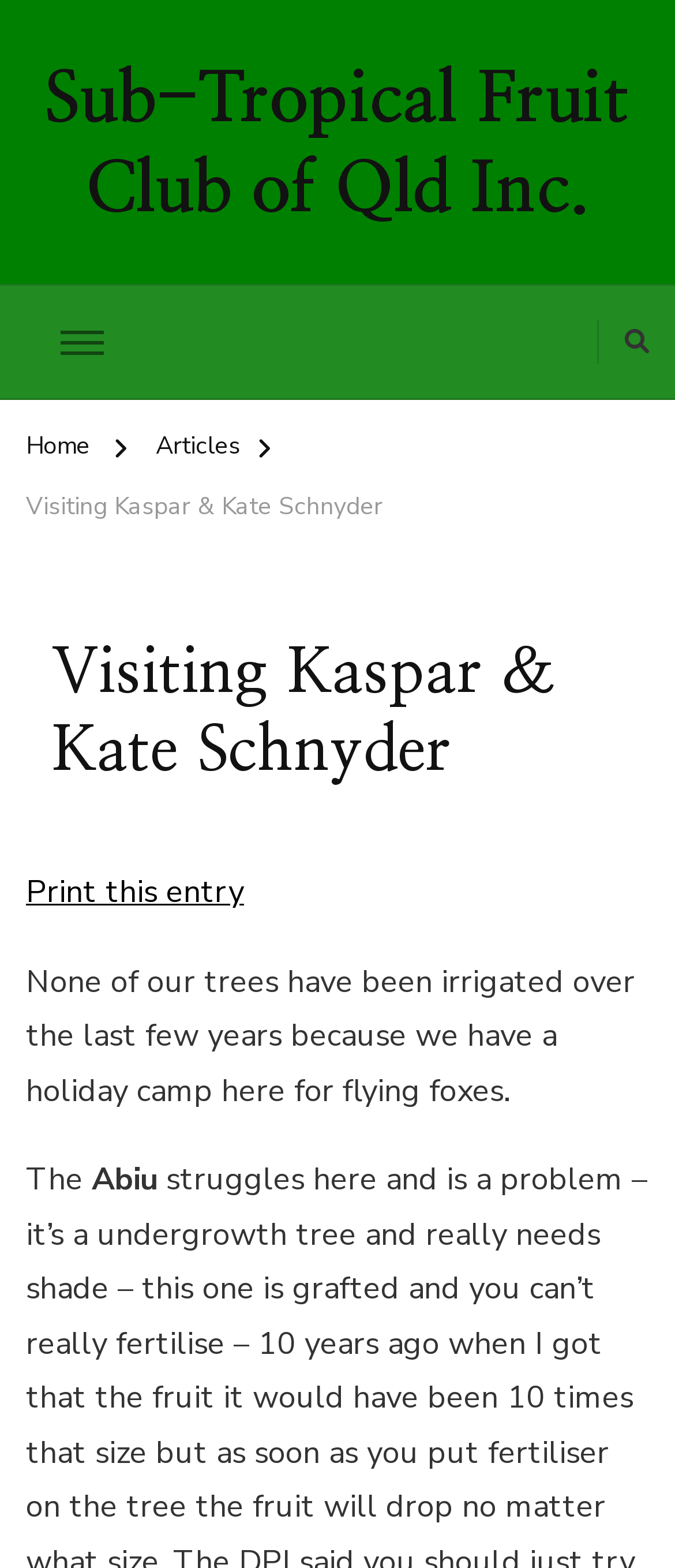Locate the UI element described by Visiting Kaspar & Kate Schnyder in the provided webpage screenshot. Return the bounding box coordinates in the format (top-left x, top-left y, bottom-right x, bottom-right y), ensuring all values are between 0 and 1.

[0.038, 0.31, 0.567, 0.342]